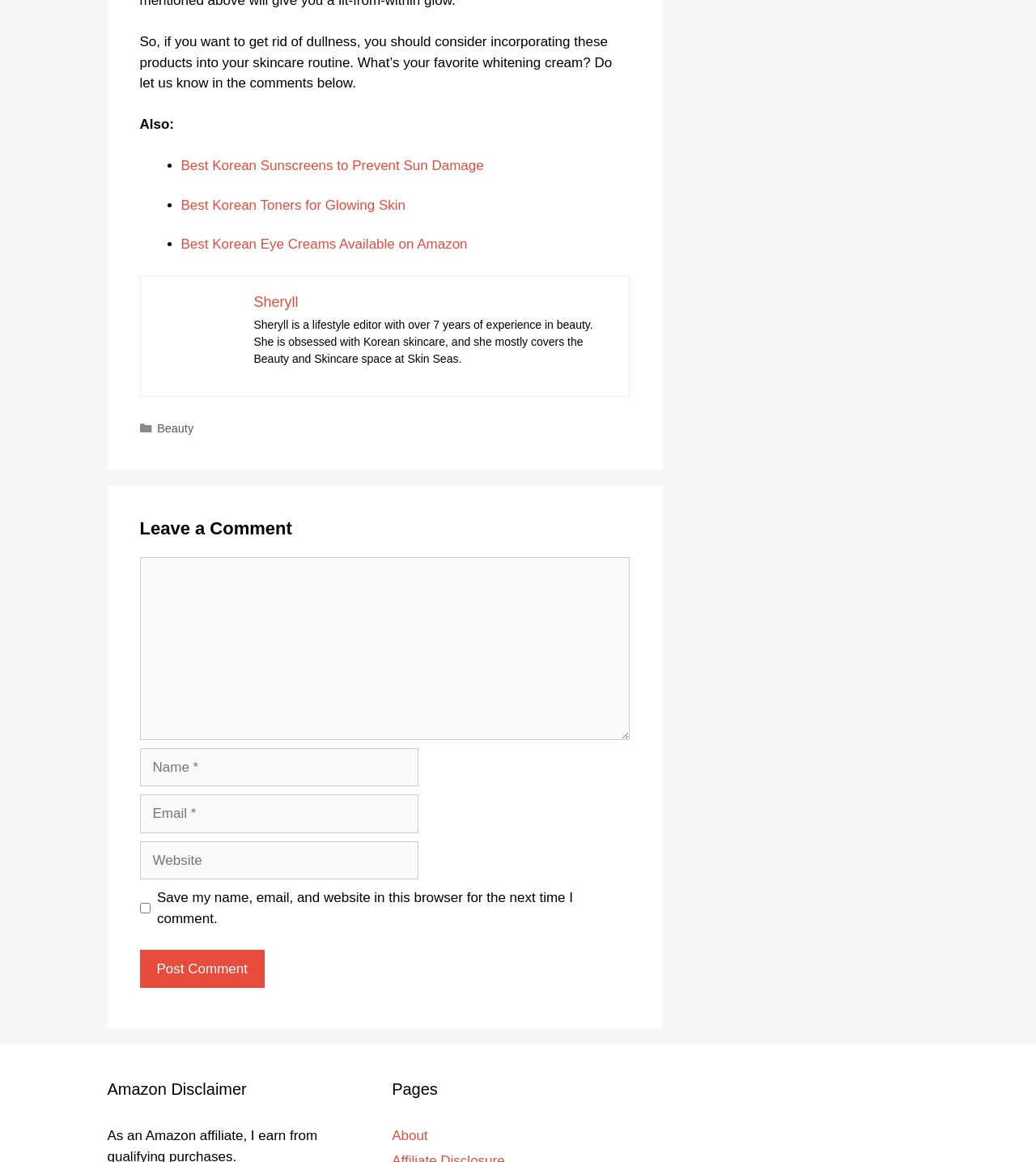Based on the description "name="submit" value="Post Comment"", find the bounding box of the specified UI element.

[0.135, 0.817, 0.255, 0.85]